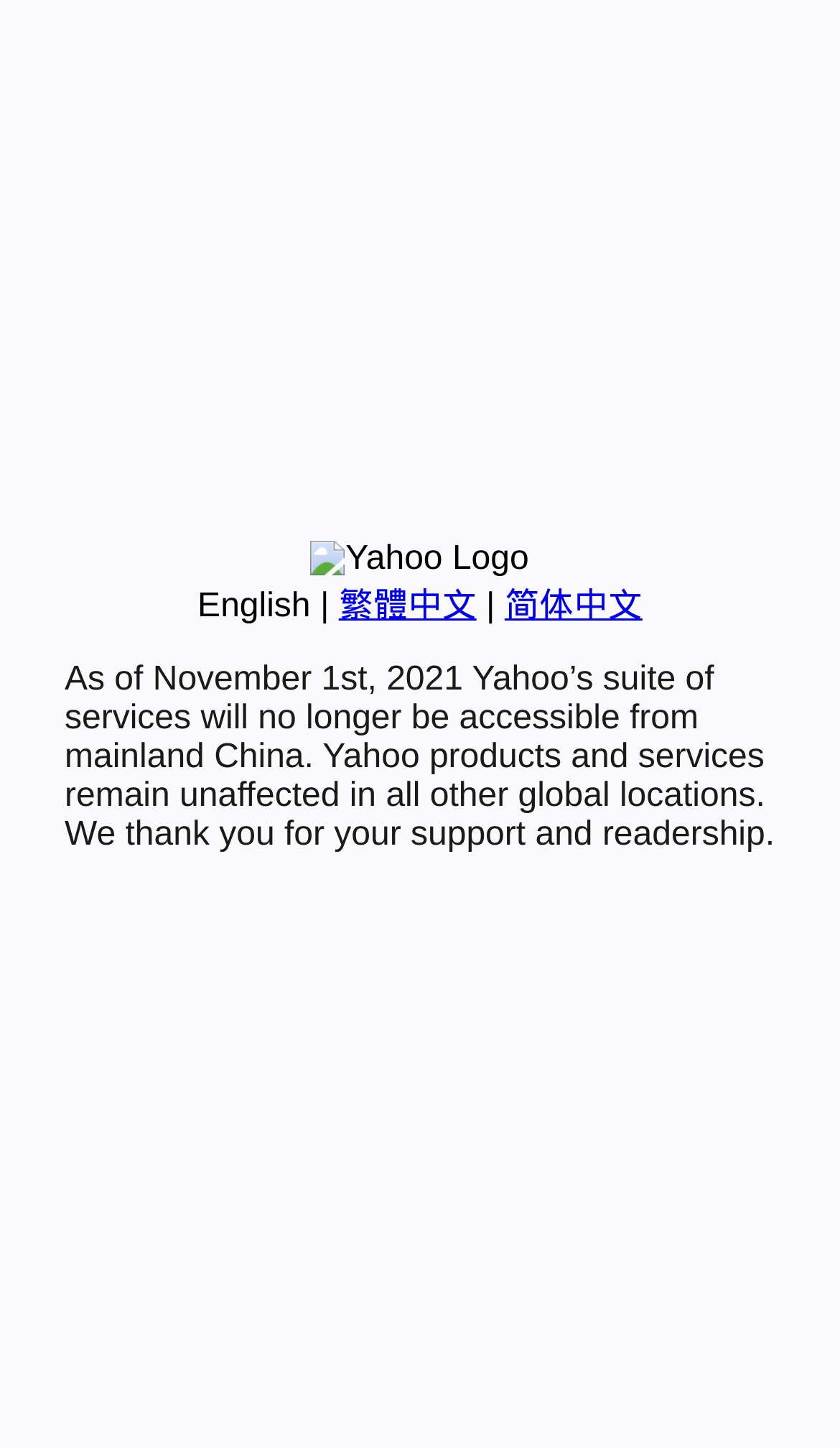Given the element description, predict the bounding box coordinates in the format (top-left x, top-left y, bottom-right x, bottom-right y). Make sure all values are between 0 and 1. Here is the element description: English

[0.235, 0.406, 0.37, 0.432]